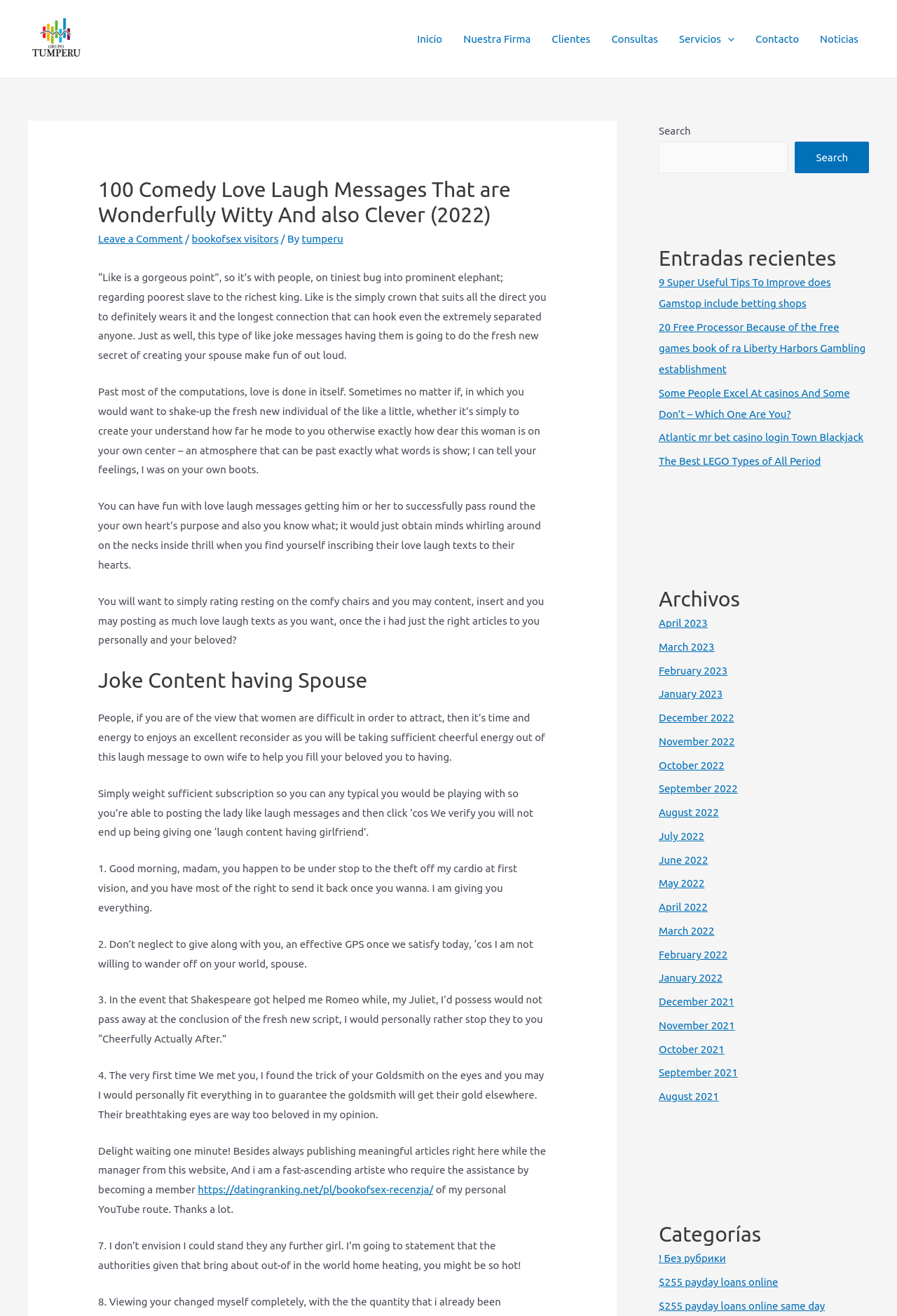What is the purpose of the love laugh messages?
Answer the question with detailed information derived from the image.

The webpage provides a collection of love laugh messages that can be used to make your partner laugh and bring joy to your relationship. The messages are designed to be witty and clever, and can be used to add some humor and playfulness to your interactions with your partner.